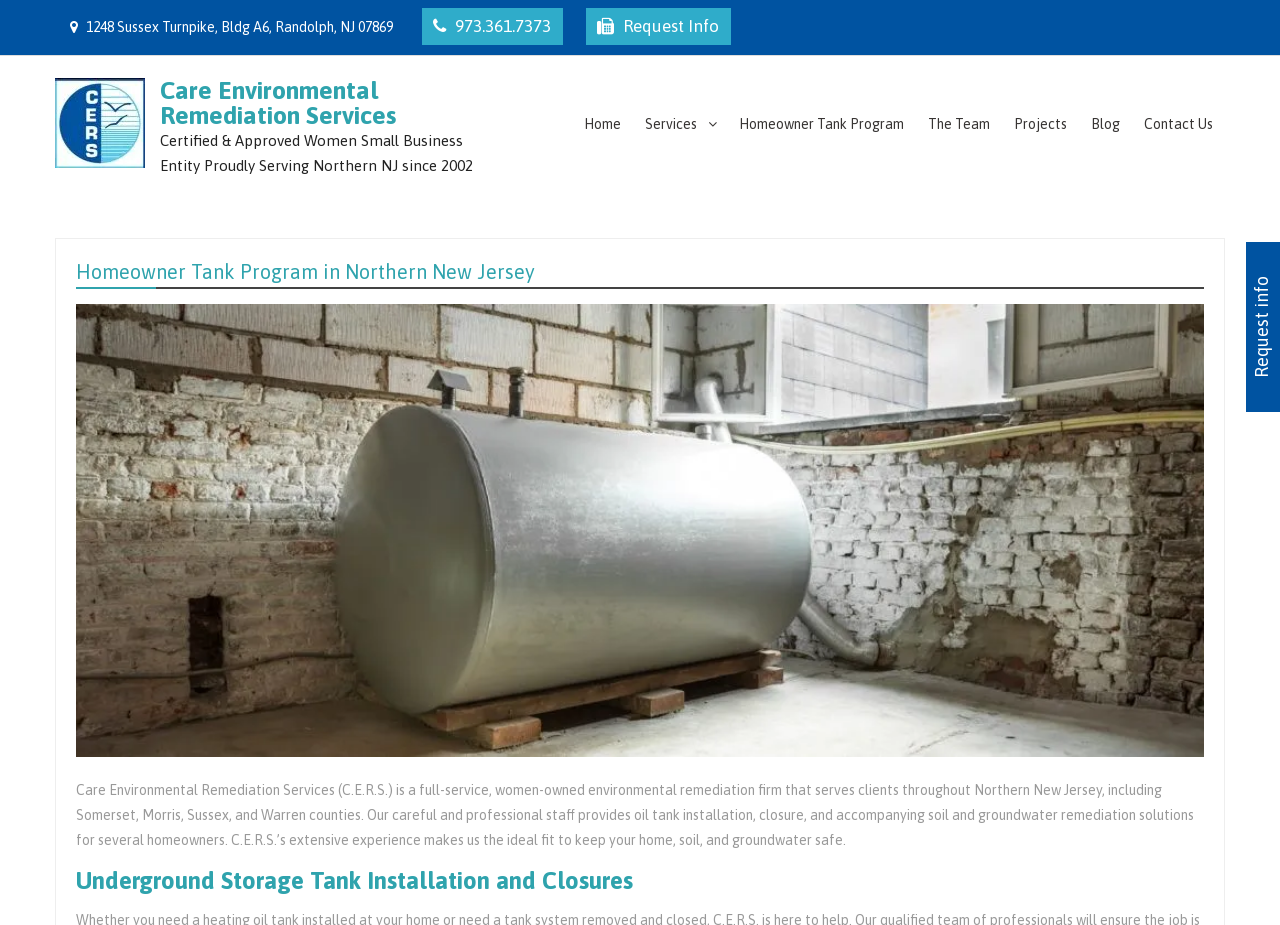What is the name of the program that Care Environmental Remediation Services offers to homeowners?
Please look at the screenshot and answer in one word or a short phrase.

Homeowner Tank Program